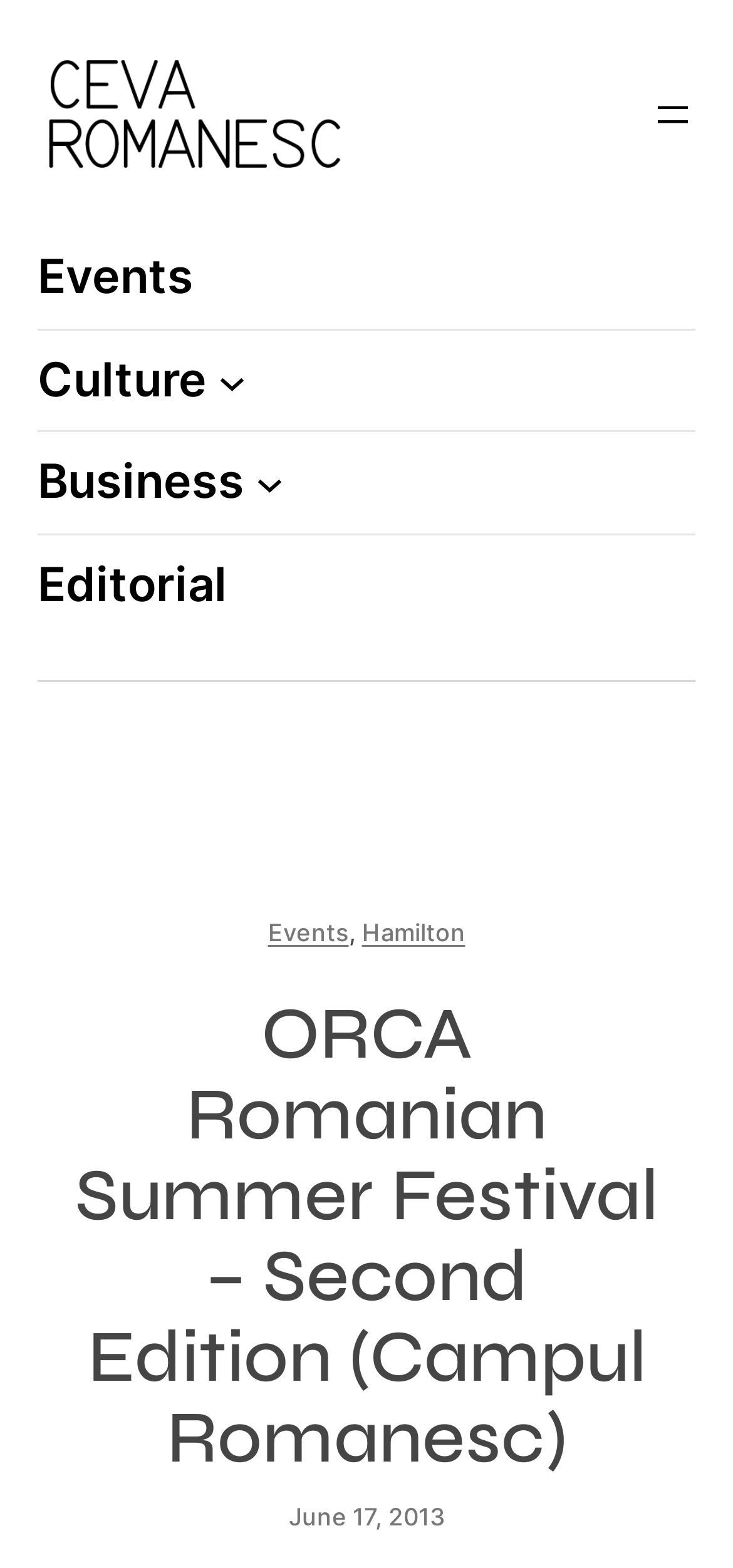Give a comprehensive overview of the webpage, including key elements.

The webpage is about the ORCA Romanian Summer Festival, specifically the second edition held at Campul Romanesc. At the top left, there is a link to "Ceva Romanesc" accompanied by an image with the same name. On the top right, there is a navigation menu labeled "Top" with an "Open menu" button.

Below the top navigation menu, there is a primary navigation menu with links to "Events", "Culture", "Business", and "Editorial". The "Culture" and "Business" links have corresponding submenu buttons.

A horizontal separator divides the page, separating the navigation menus from the main content. Below the separator, there are links to "Events" and "Hamilton", separated by a comma. 

The main heading of the page, "ORCA Romanian Summer Festival – Second Edition (Campul Romanesc)", is prominently displayed in the middle of the page. At the bottom of the page, there is a timestamp indicating that the page was last updated on June 17, 2013.